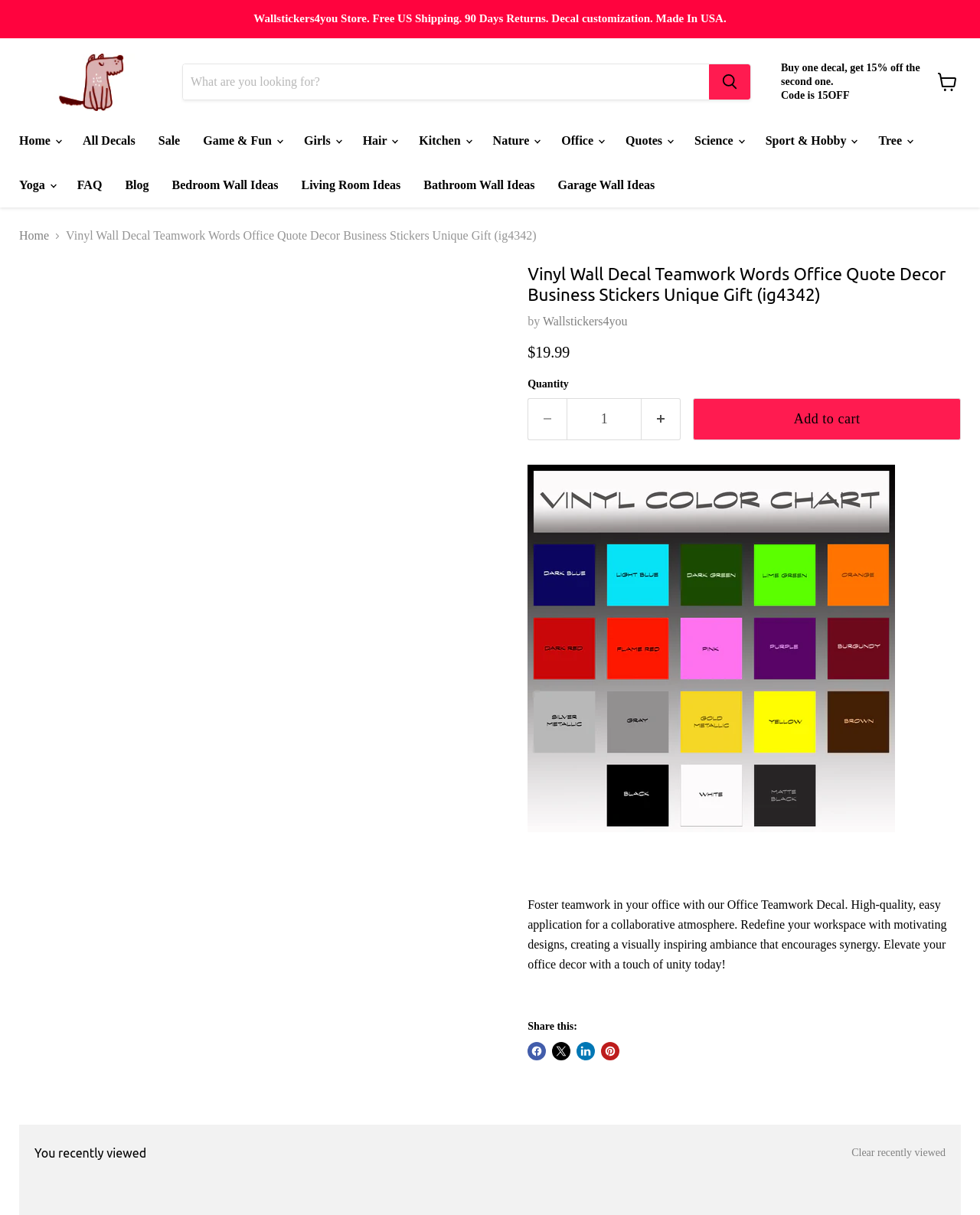Please specify the bounding box coordinates of the region to click in order to perform the following instruction: "Share on Facebook".

[0.538, 0.858, 0.557, 0.873]